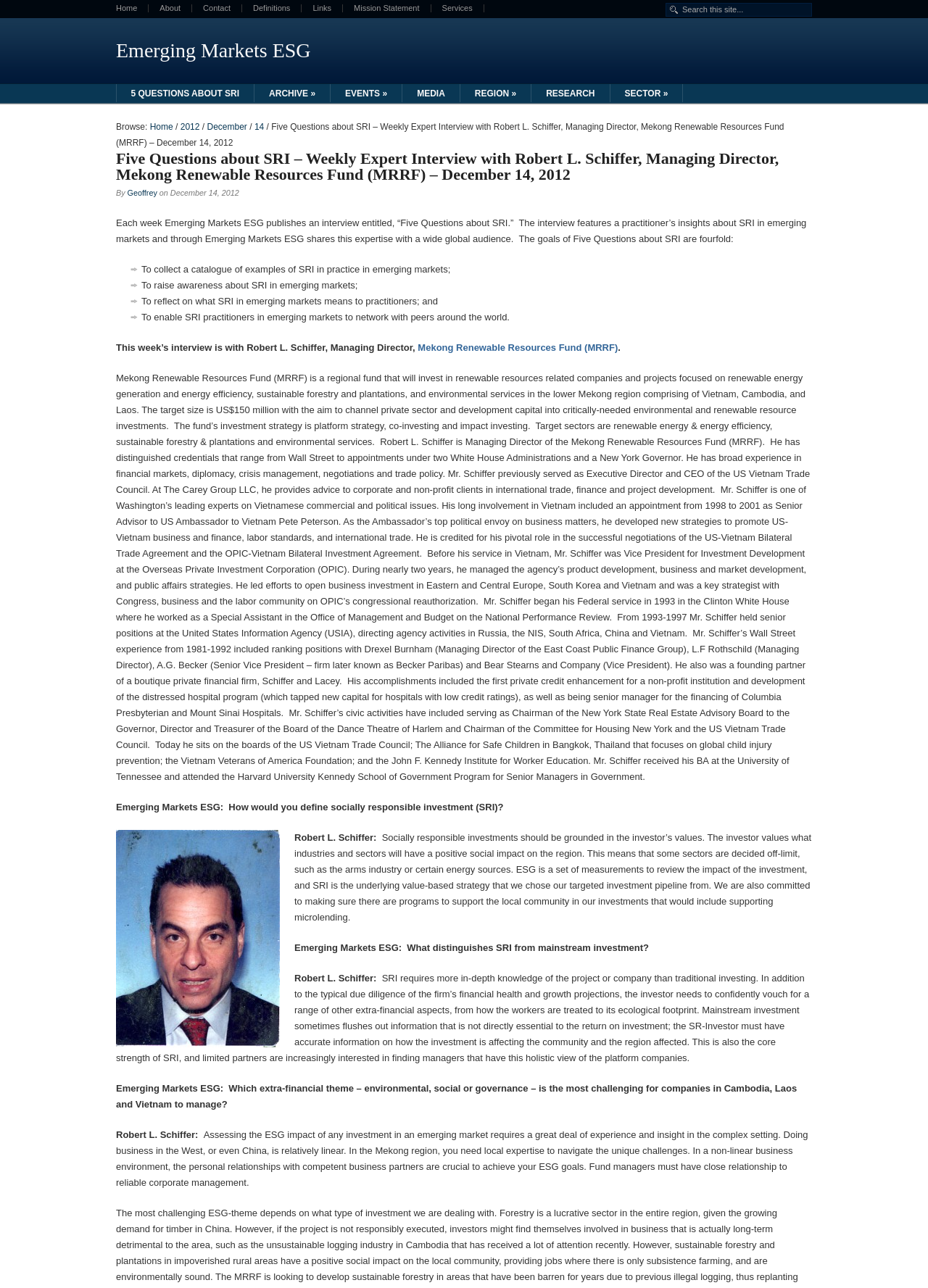Identify the bounding box for the UI element described as: "5 Questions About SRI". The coordinates should be four float numbers between 0 and 1, i.e., [left, top, right, bottom].

[0.125, 0.065, 0.273, 0.079]